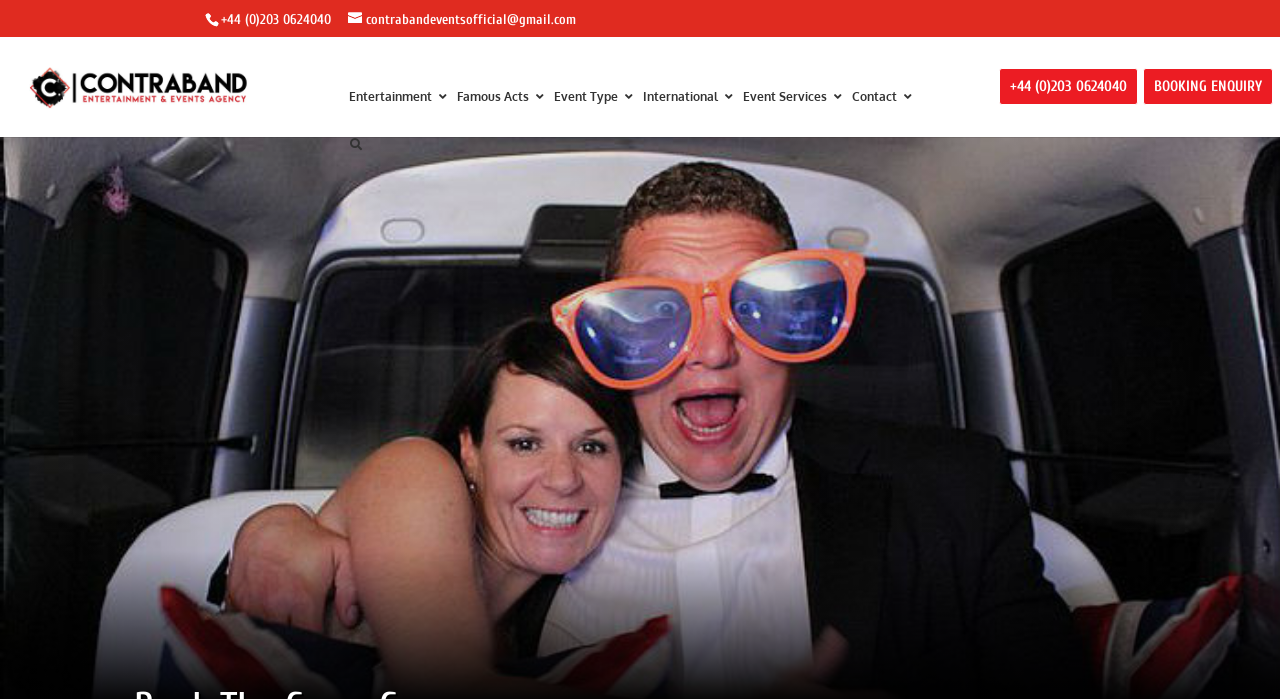Please determine the primary heading and provide its text.

Book The Crazy Camper